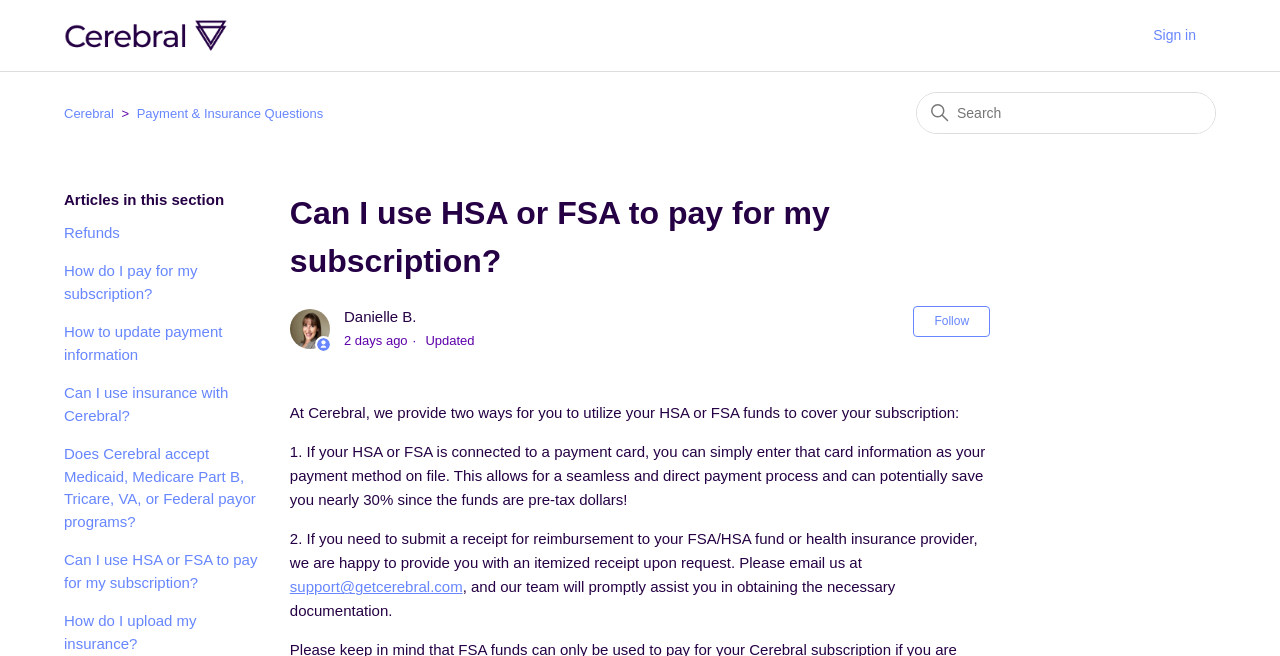Generate the text content of the main headline of the webpage.

Can I use HSA or FSA to pay for my subscription?